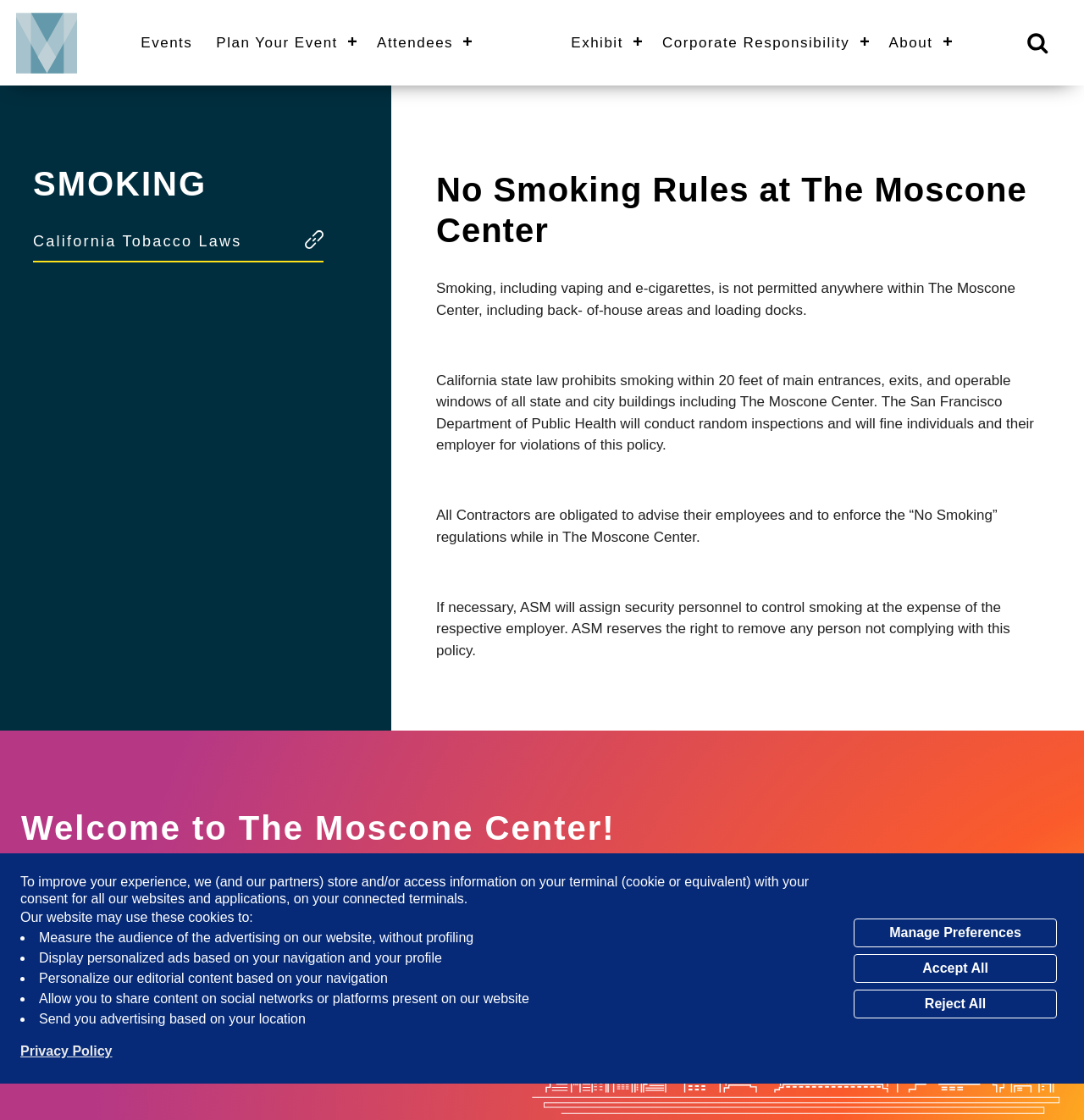Locate the bounding box of the UI element described by: "415.974.4000" in the given webpage screenshot.

[0.041, 0.857, 0.118, 0.87]